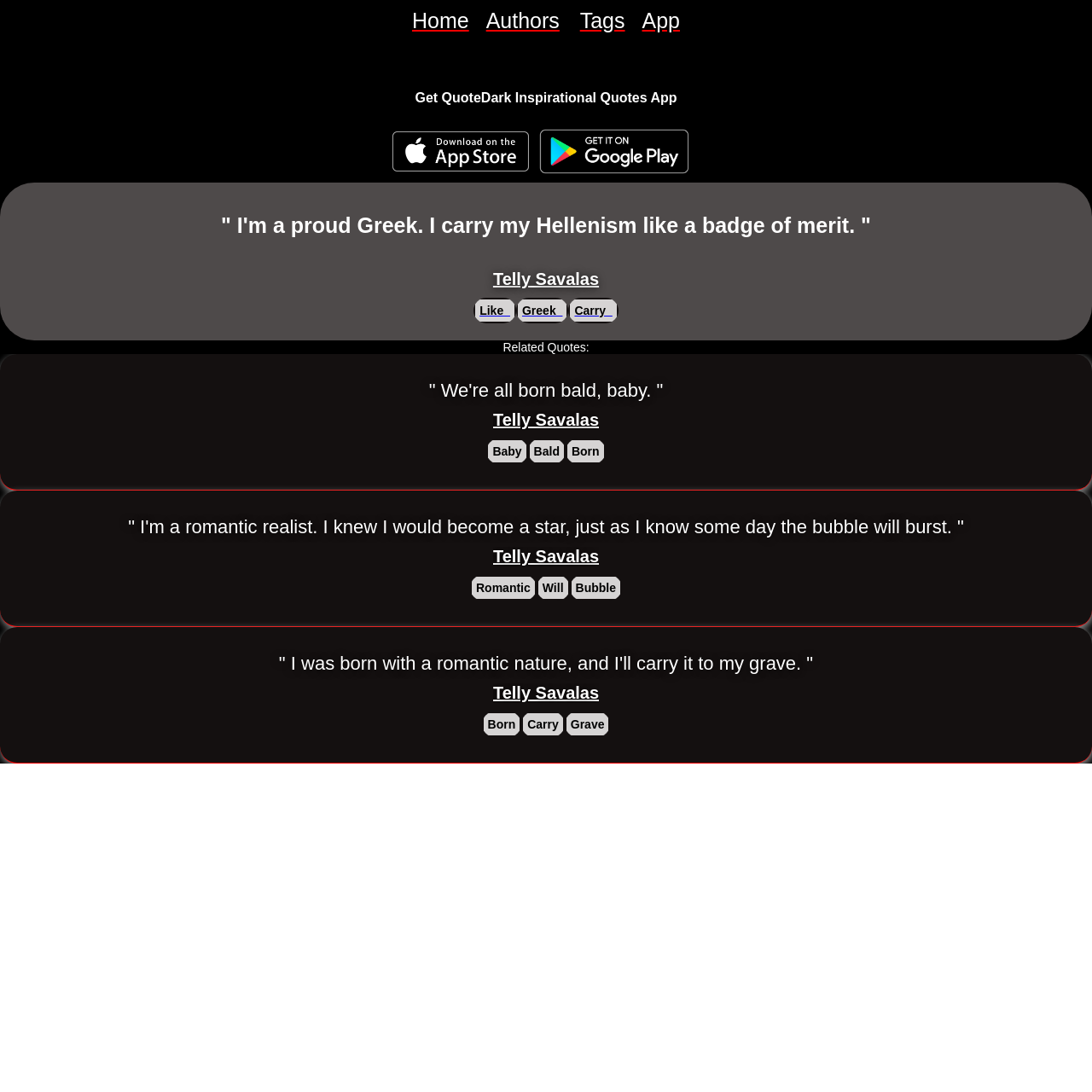Can you specify the bounding box coordinates of the area that needs to be clicked to fulfill the following instruction: "Get QuoteDark Inspirational Quotes iOS App"?

[0.359, 0.118, 0.484, 0.159]